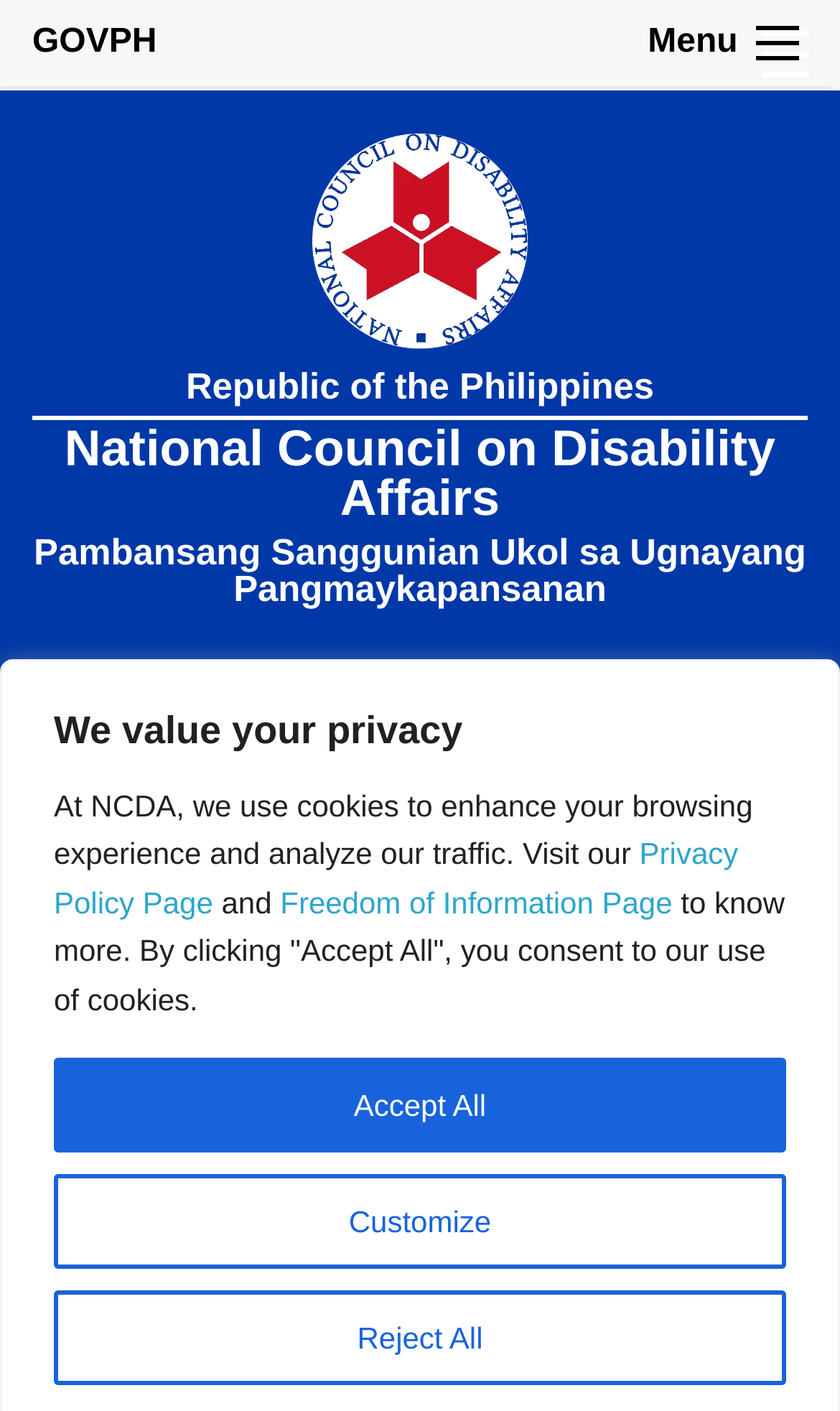Respond to the question with just a single word or phrase: 
What is the name of the council?

National Council on Disability Affairs